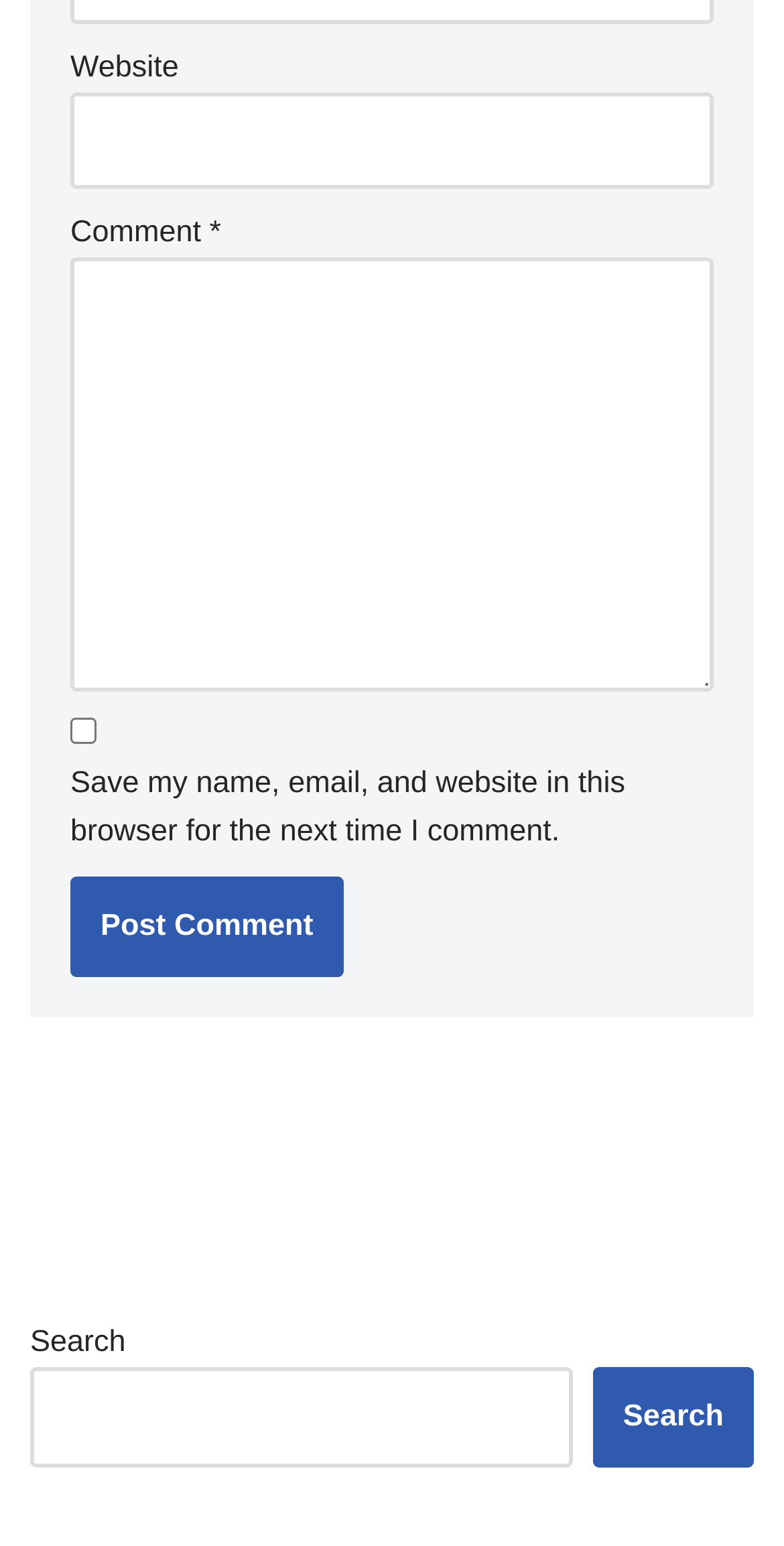What is the required field in the comment section?
Give a one-word or short phrase answer based on the image.

Comment